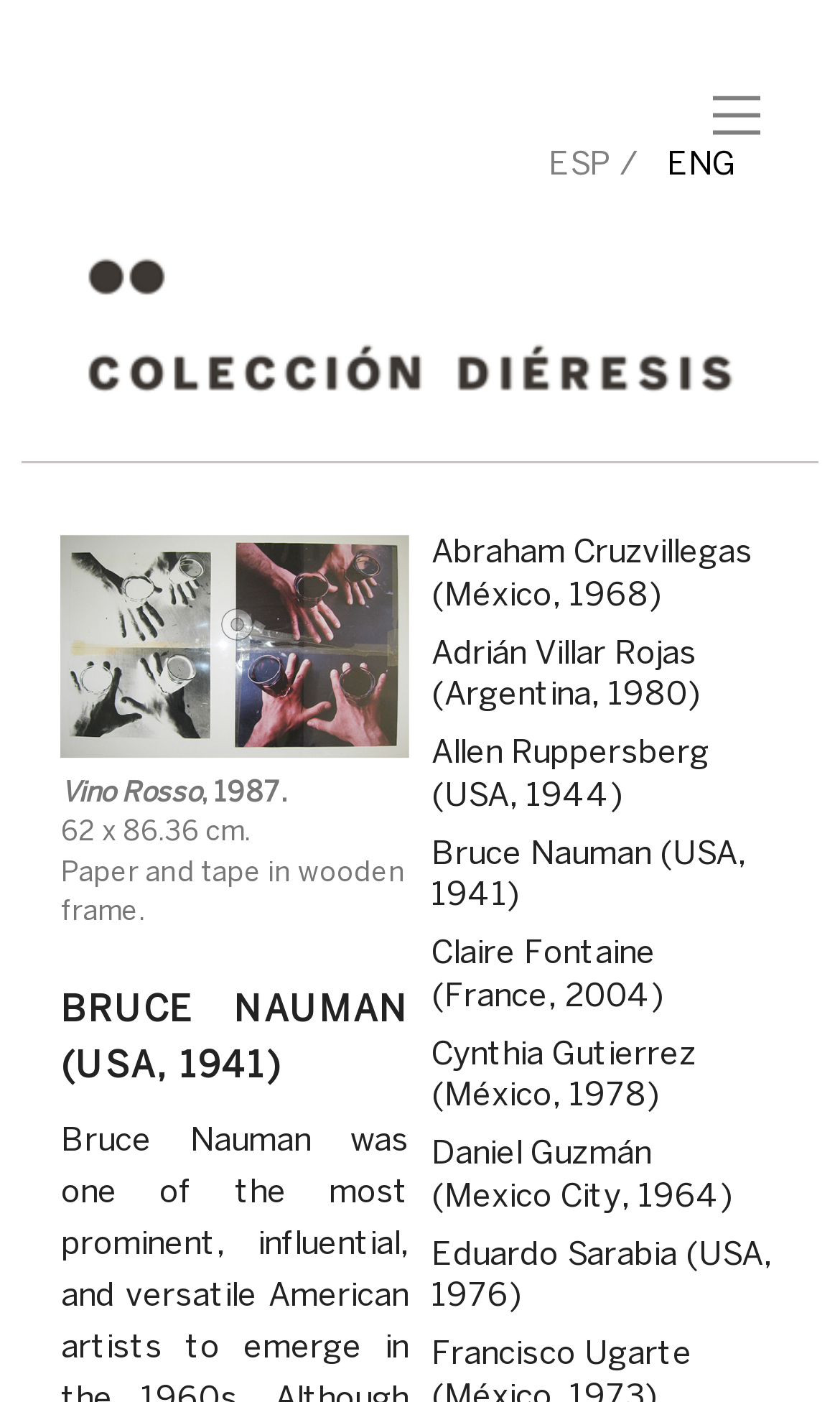Please find the bounding box coordinates of the element's region to be clicked to carry out this instruction: "Switch to English".

[0.789, 0.1, 0.881, 0.141]